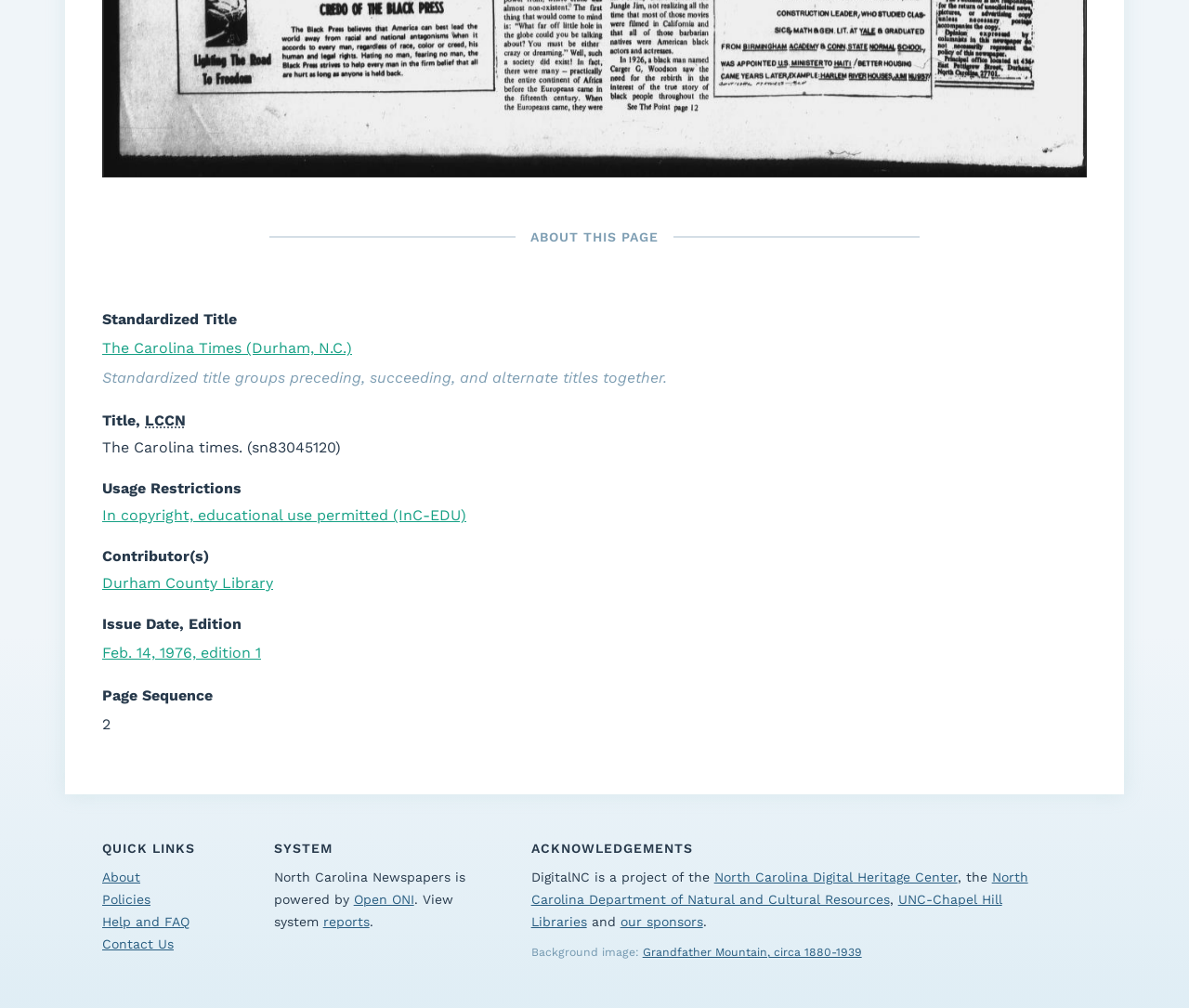Using the provided description: "reports", find the bounding box coordinates of the corresponding UI element. The output should be four float numbers between 0 and 1, in the format [left, top, right, bottom].

[0.272, 0.907, 0.311, 0.922]